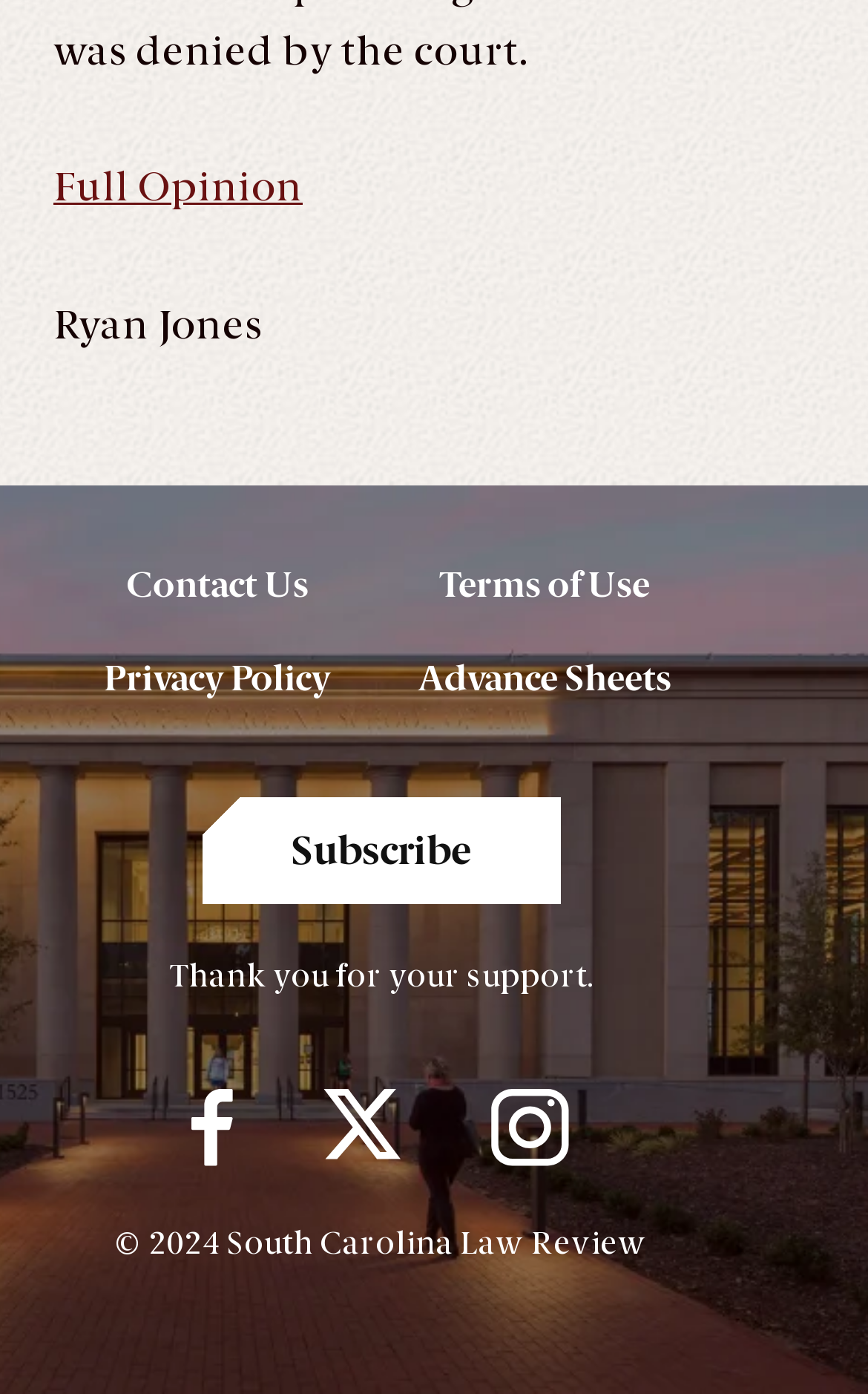What year is the copyright for the webpage?
Look at the image and answer with only one word or phrase.

2024